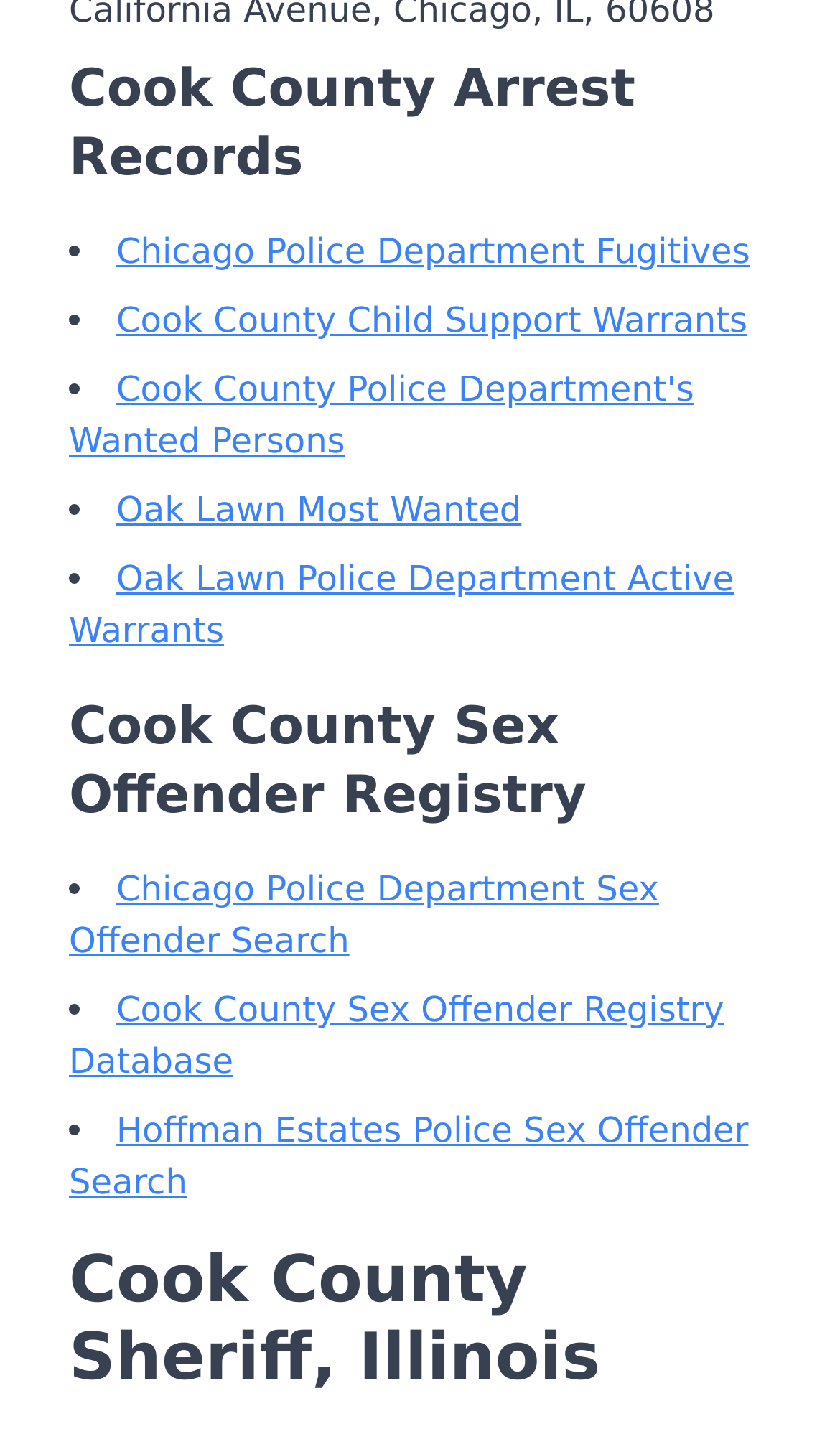Please locate the clickable area by providing the bounding box coordinates to follow this instruction: "Check location".

None